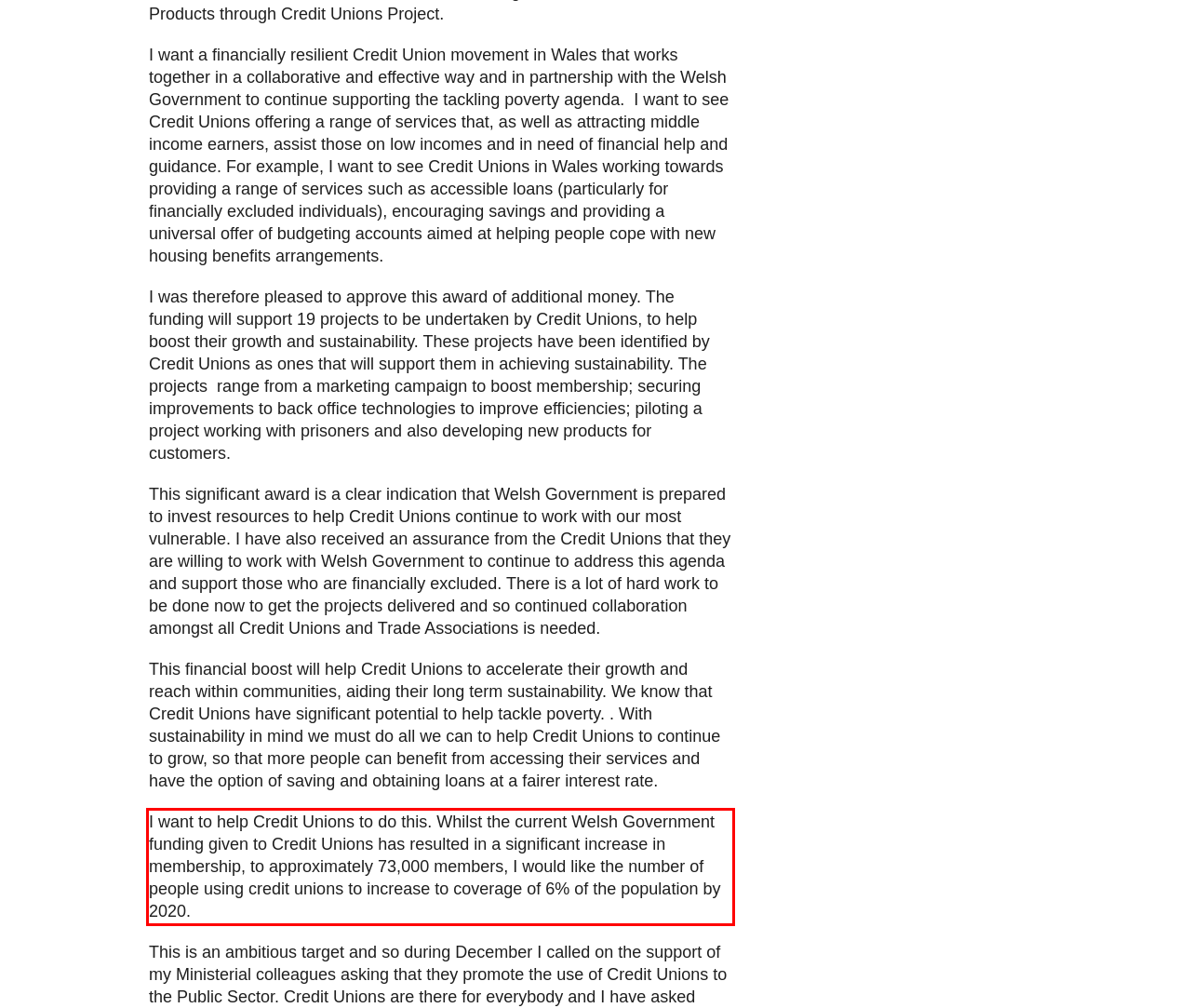View the screenshot of the webpage and identify the UI element surrounded by a red bounding box. Extract the text contained within this red bounding box.

I want to help Credit Unions to do this. Whilst the current Welsh Government funding given to Credit Unions has resulted in a significant increase in membership, to approximately 73,000 members, I would like the number of people using credit unions to increase to coverage of 6% of the population by 2020.